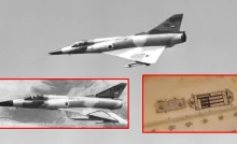In what decade did the Nesher play a significant role in aerial combat?
Please provide a single word or phrase answer based on the image.

1970s